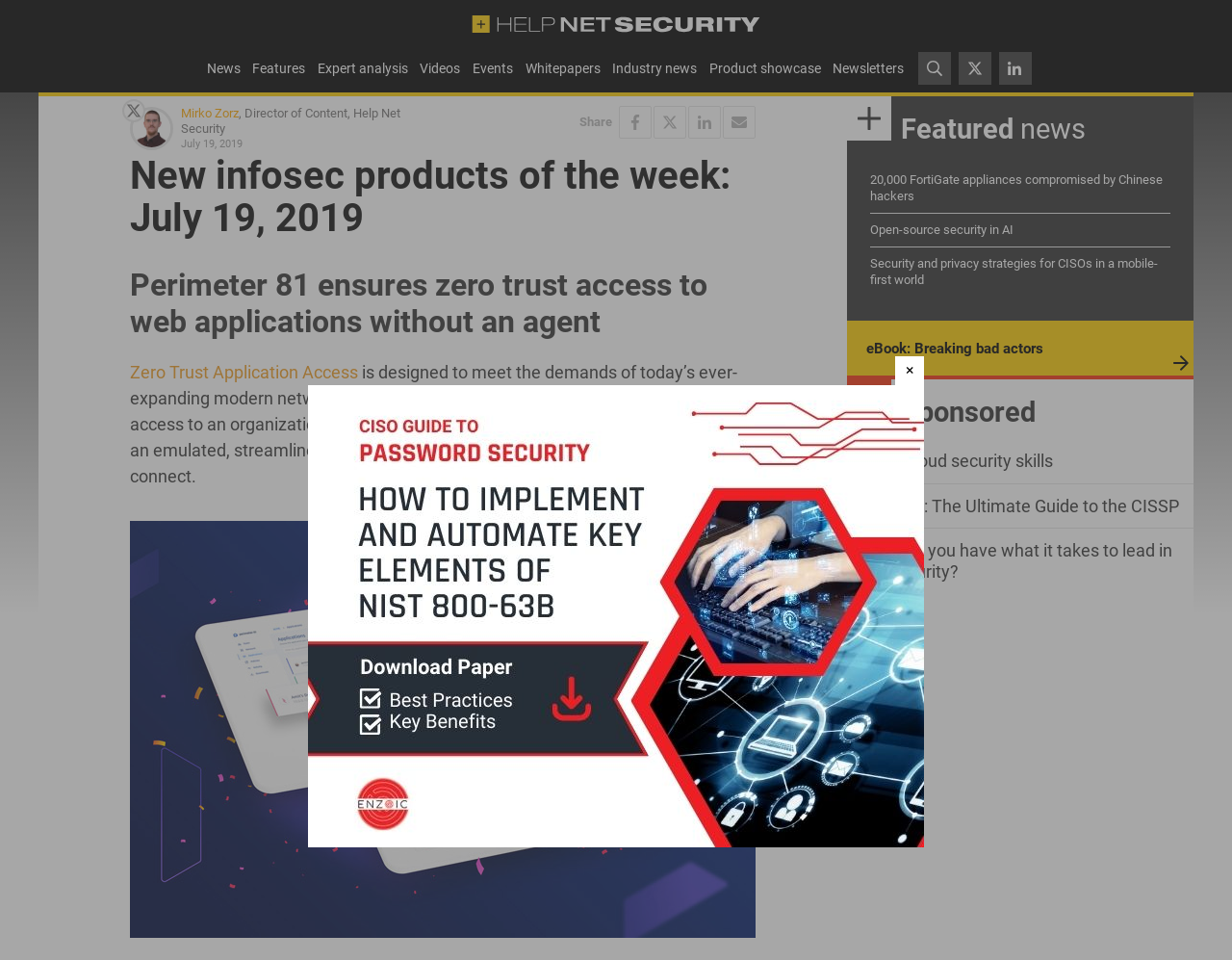Can you show the bounding box coordinates of the region to click on to complete the task described in the instruction: "Download the eBook 'Cloud security skills'"?

[0.688, 0.47, 0.855, 0.491]